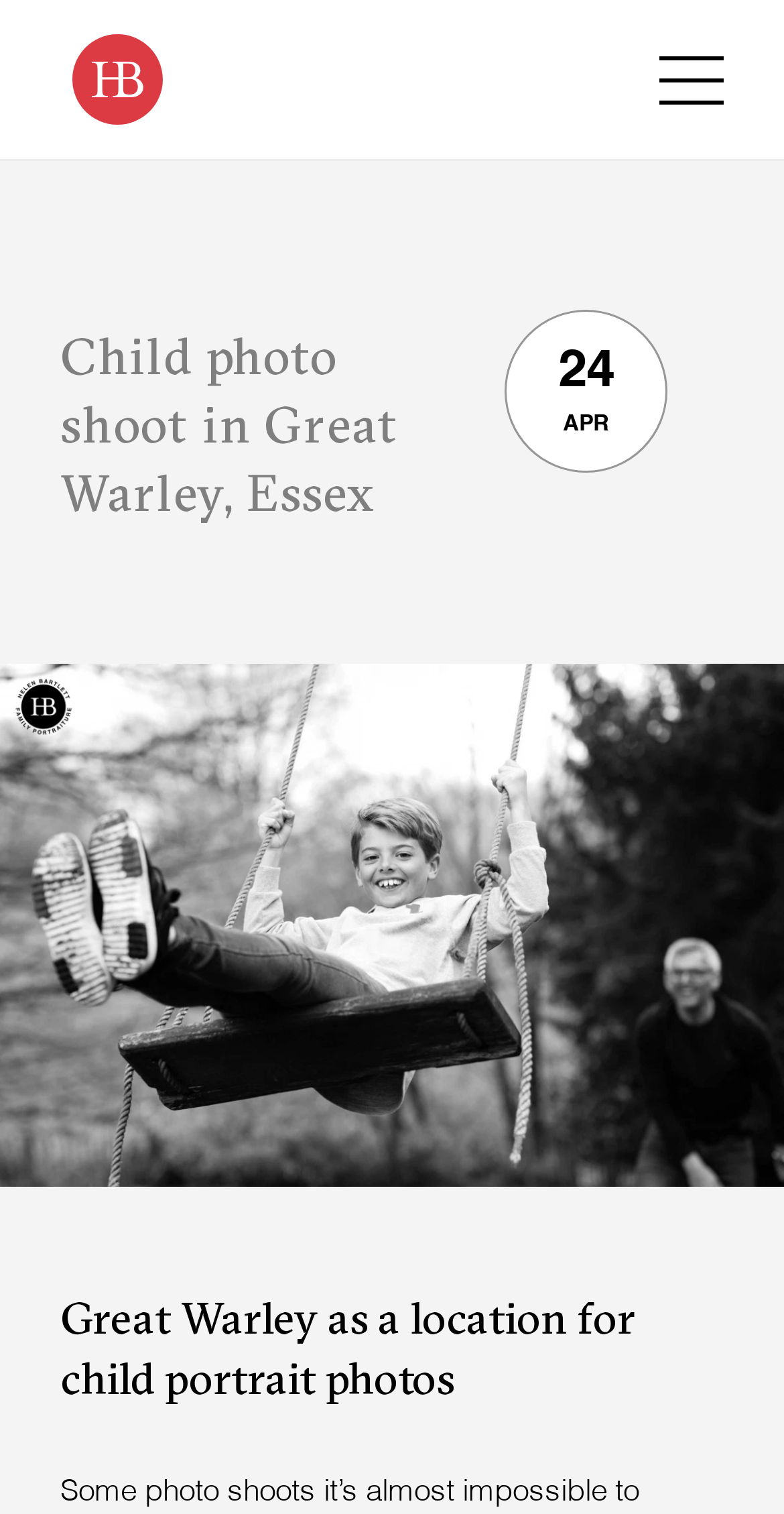Refer to the screenshot and answer the following question in detail:
What is the location of the child photo shoot?

I determined the answer by looking at the heading 'Child photo shoot in Great Warley, Essex' which indicates that the location of the photo shoot is Great Warley.